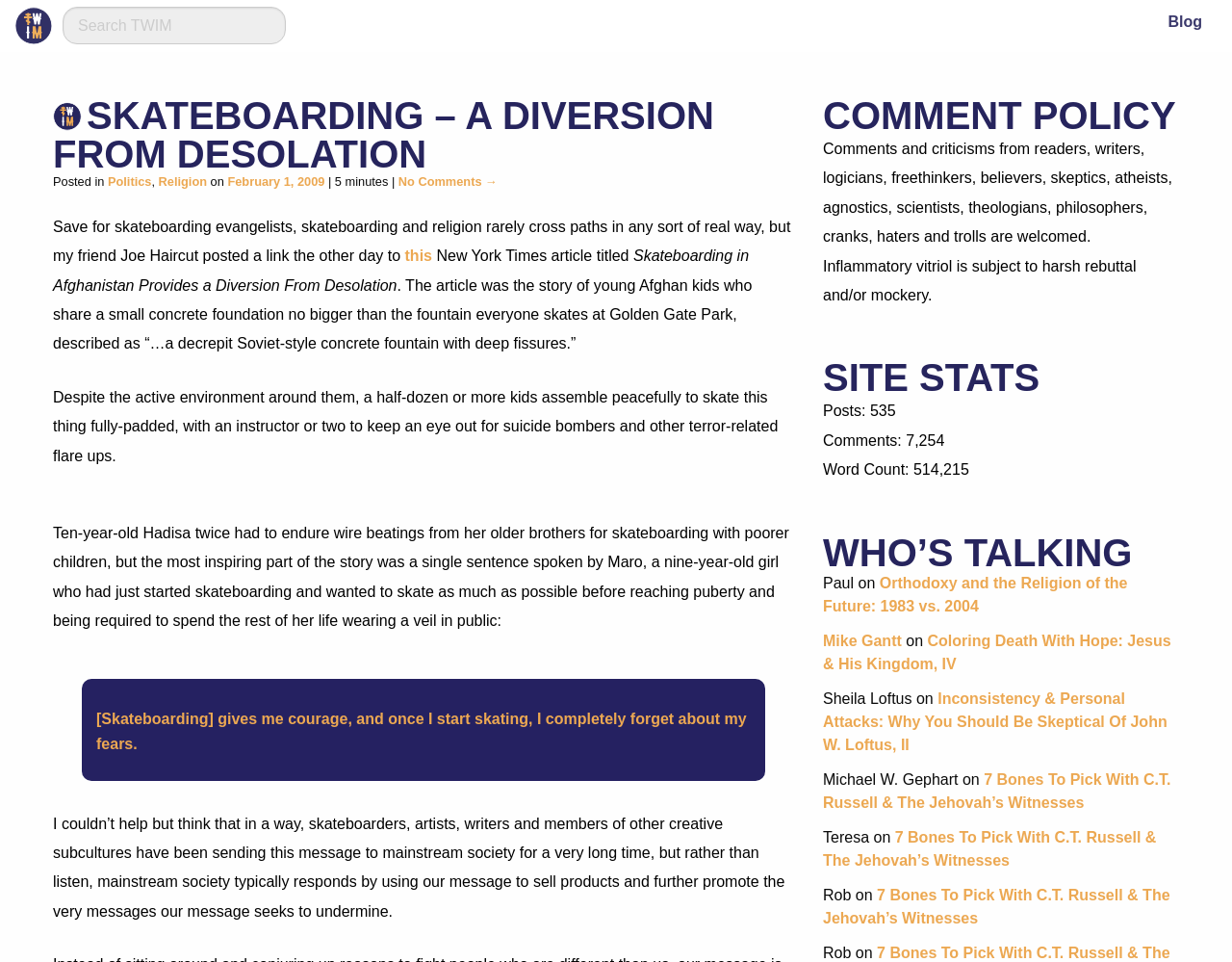What is the category of the blog post?
Using the visual information, answer the question in a single word or phrase.

Politics, Religion